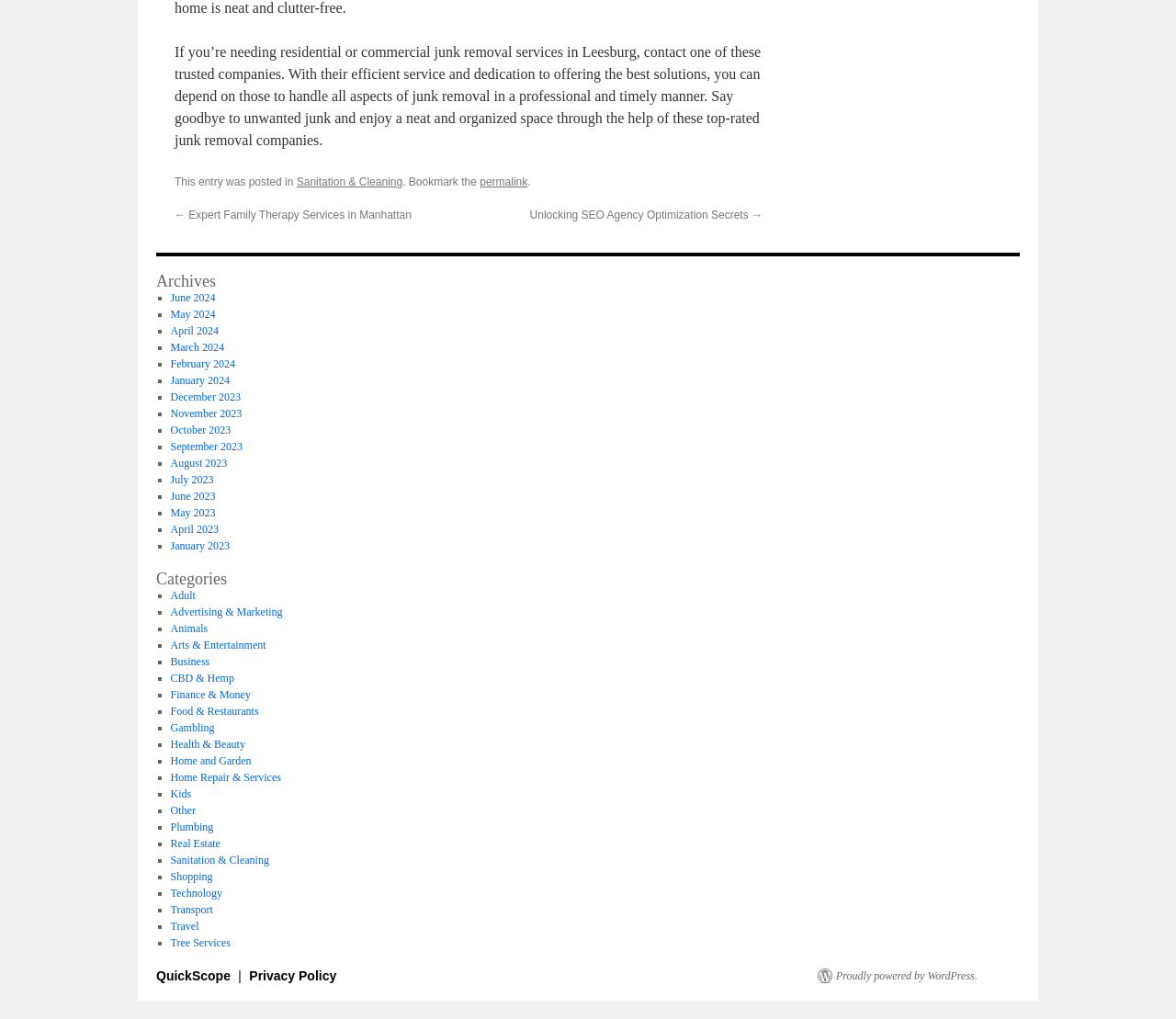Identify the bounding box coordinates of the section to be clicked to complete the task described by the following instruction: "Read the article about 'Sanitation & Cleaning'". The coordinates should be four float numbers between 0 and 1, formatted as [left, top, right, bottom].

[0.252, 0.173, 0.342, 0.185]